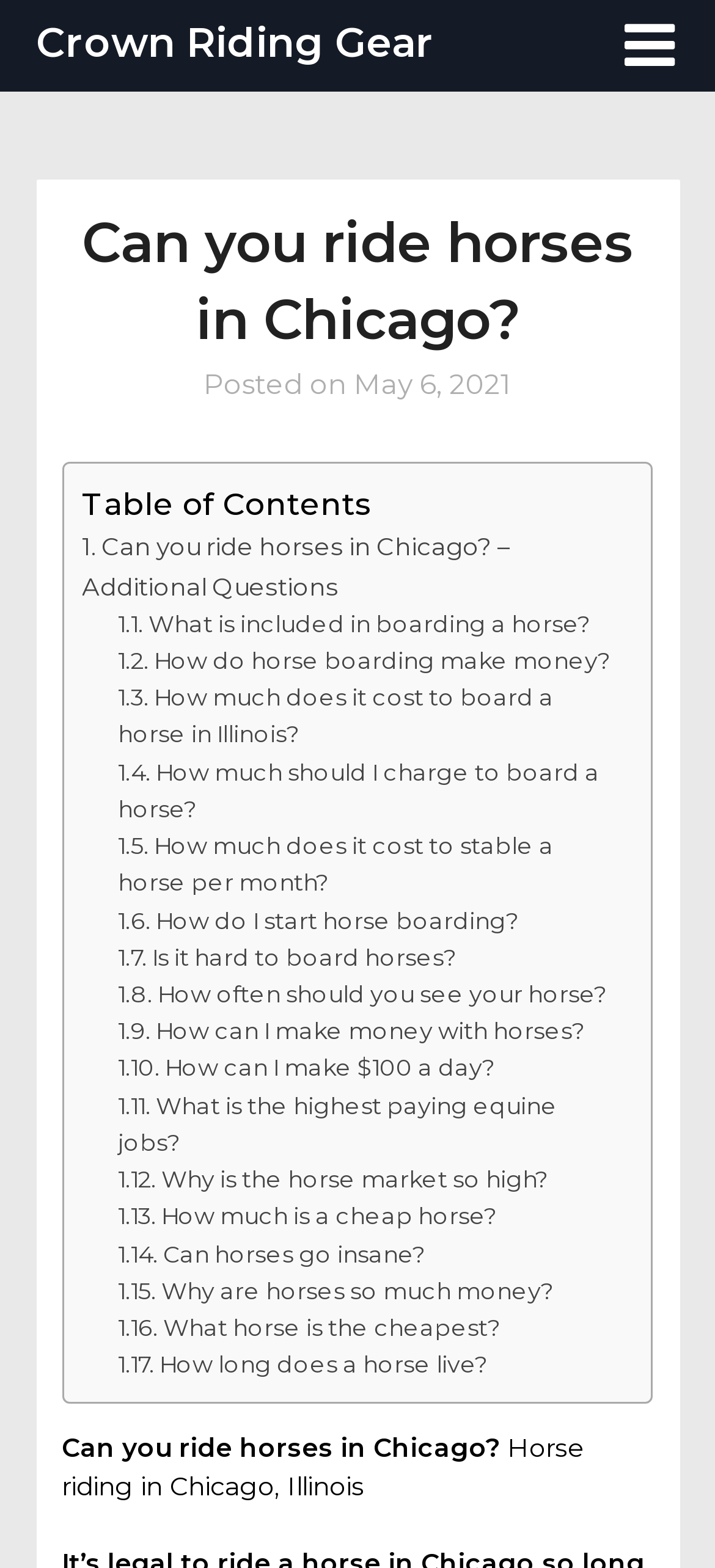What is the date of the post?
Answer the question in as much detail as possible.

I found a link with the text 'May 6, 2021' which is accompanied by a time element, indicating that it is the date of the post.